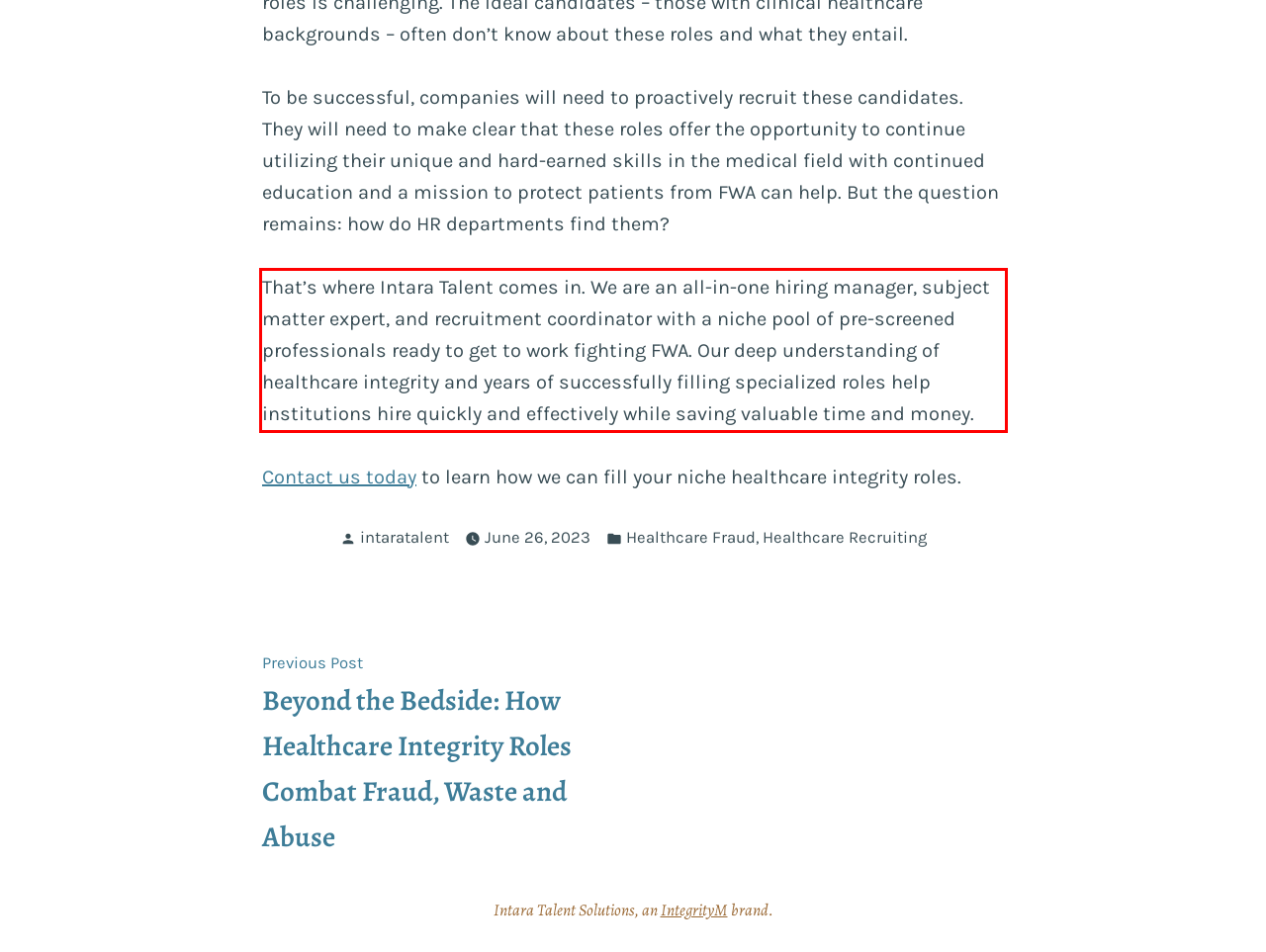Review the webpage screenshot provided, and perform OCR to extract the text from the red bounding box.

That’s where Intara Talent comes in. We are an all-in-one hiring manager, subject matter expert, and recruitment coordinator with a niche pool of pre-screened professionals ready to get to work fighting FWA. Our deep understanding of healthcare integrity and years of successfully filling specialized roles help institutions hire quickly and effectively while saving valuable time and money.